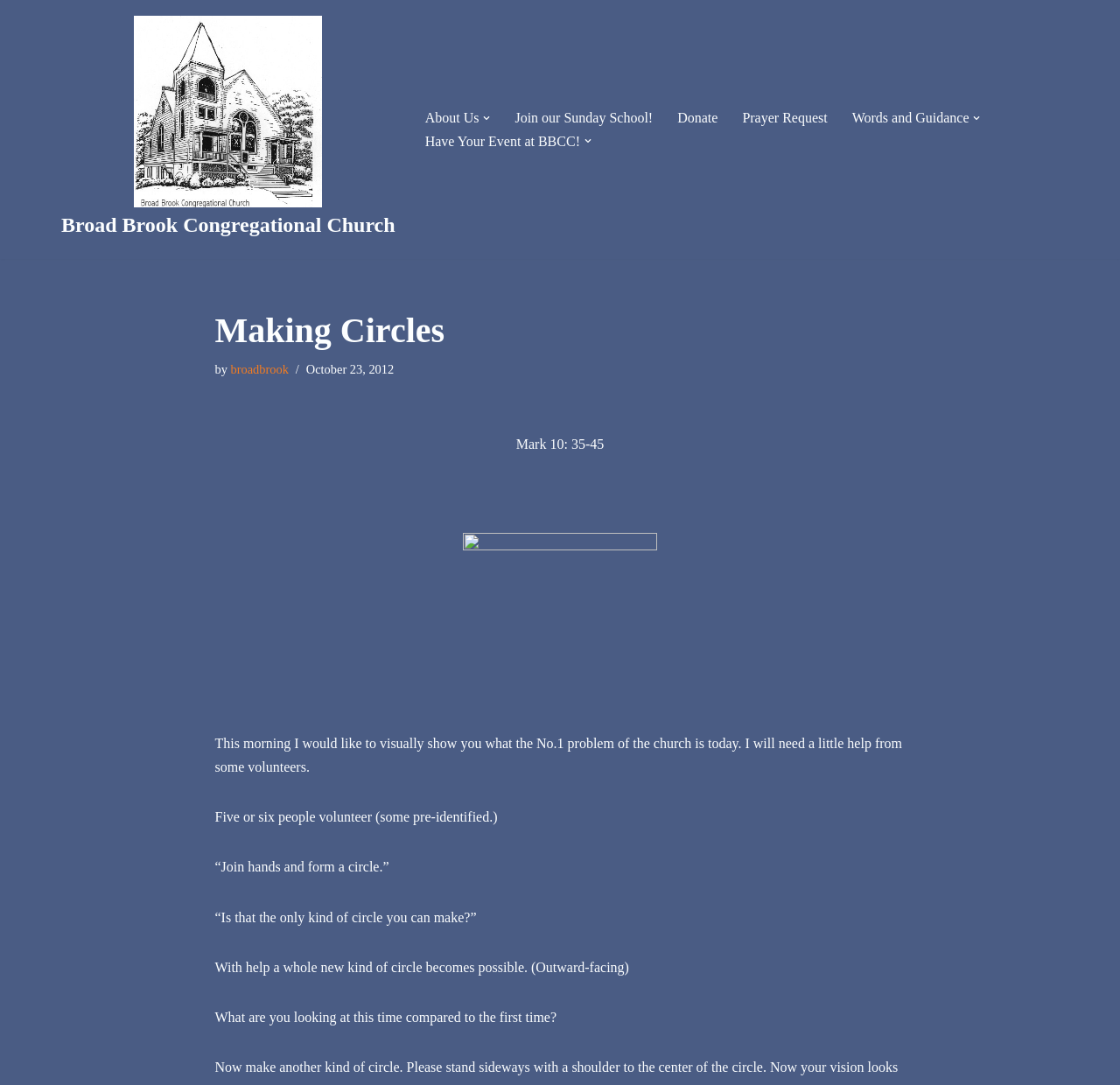Please provide a one-word or phrase answer to the question: 
What is the topic of the sermon?

Making Circles